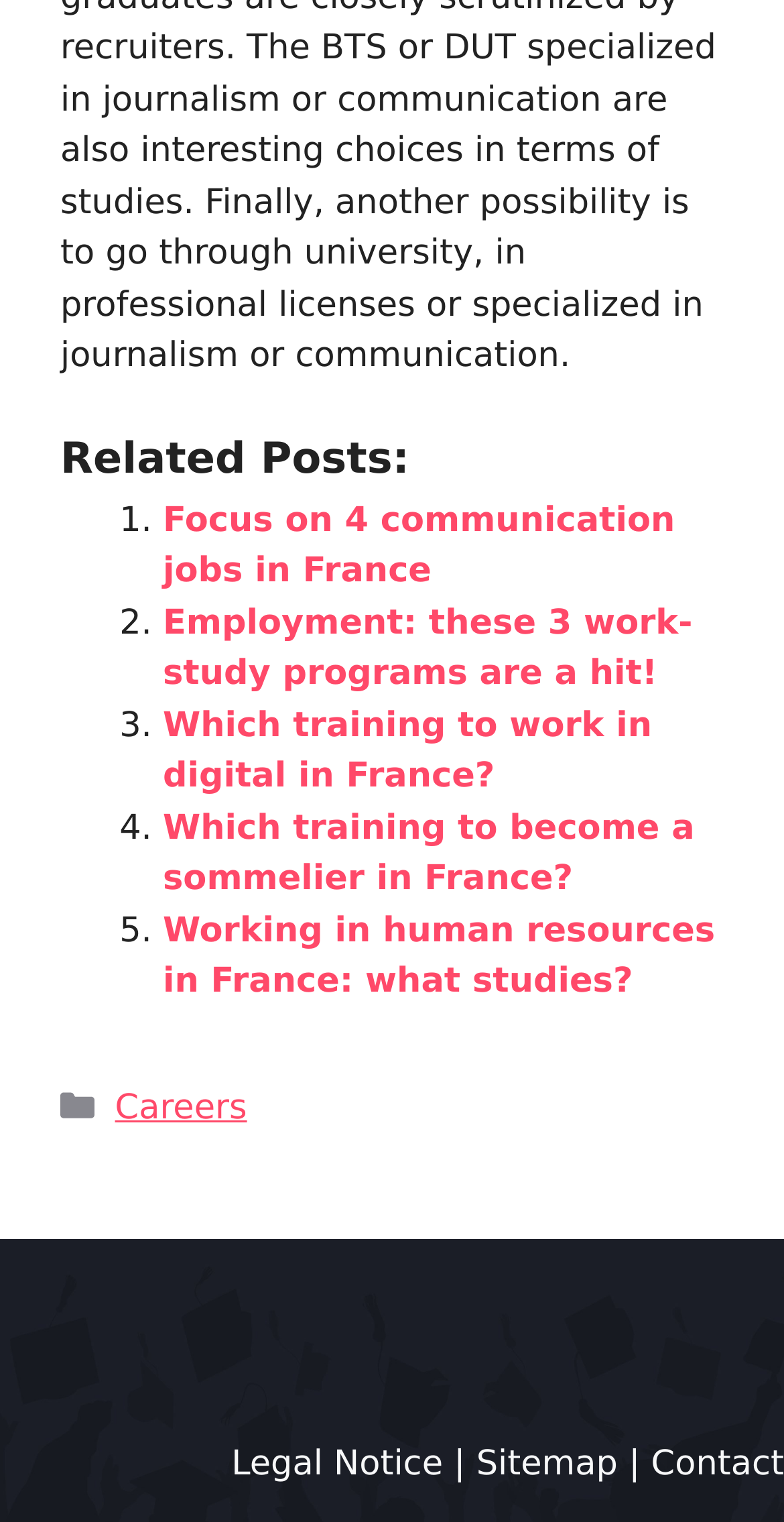Answer the question in a single word or phrase:
What is the category of the post?

Careers